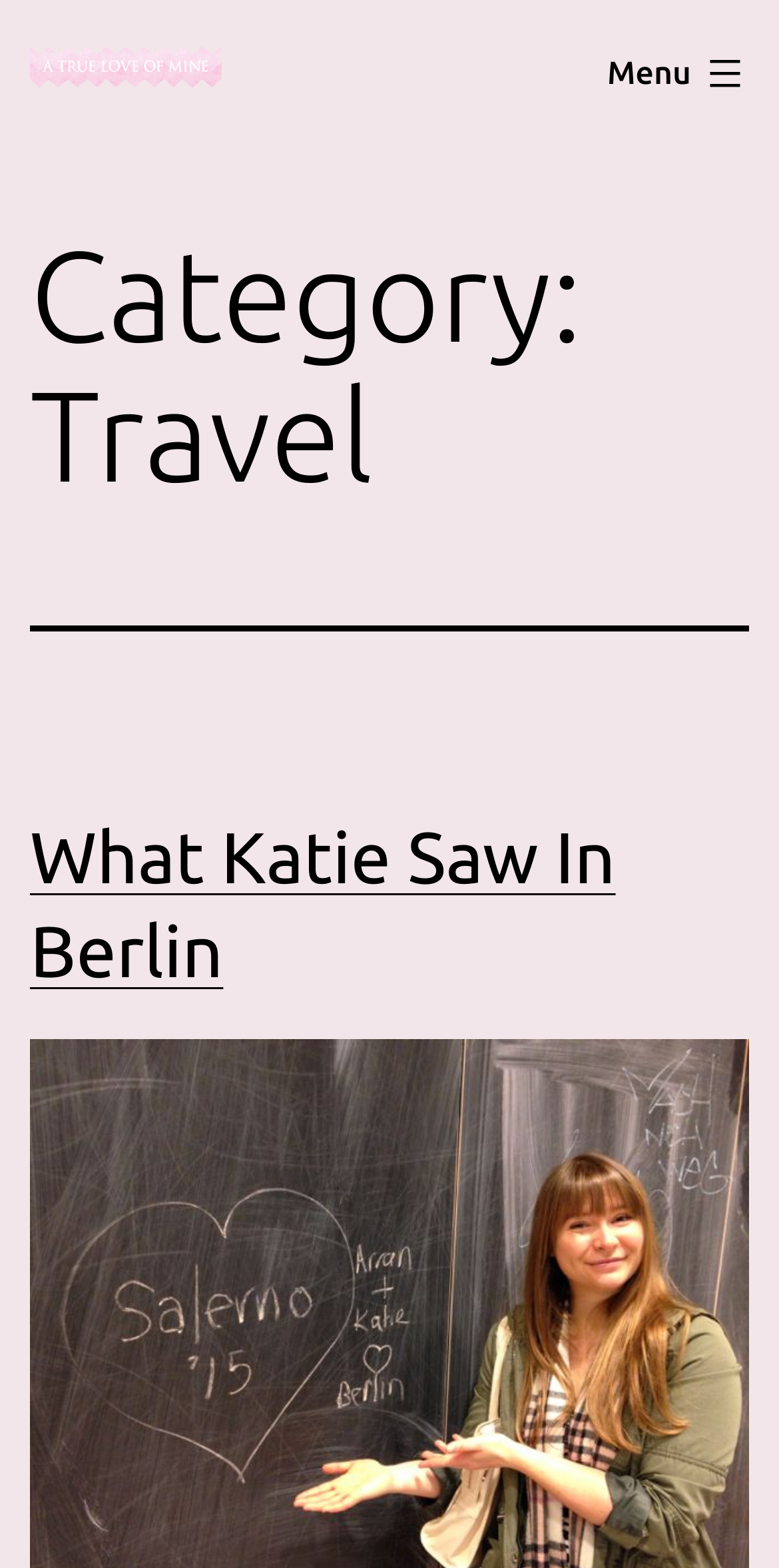Generate a detailed explanation of the webpage's features and information.

The webpage is about travel, specifically showcasing an article titled "What Katie Saw In Berlin". At the top-left corner, there is a link and an image, both labeled "A True Love of Mine", which might be the website's logo or title. 

Below the logo, there is a link with the same label, "A True Love of Mine", which is positioned more centrally. To the right of this link, there is a button labeled "Menu" that controls a primary menu list. 

The main content of the webpage is divided into two sections. The first section is a header that spans almost the entire width of the page, containing the category title "Travel". 

The second section is another header that takes up a significant portion of the page, featuring the title "What Katie Saw In Berlin". This title is accompanied by a link with the same label, positioned below the category title.